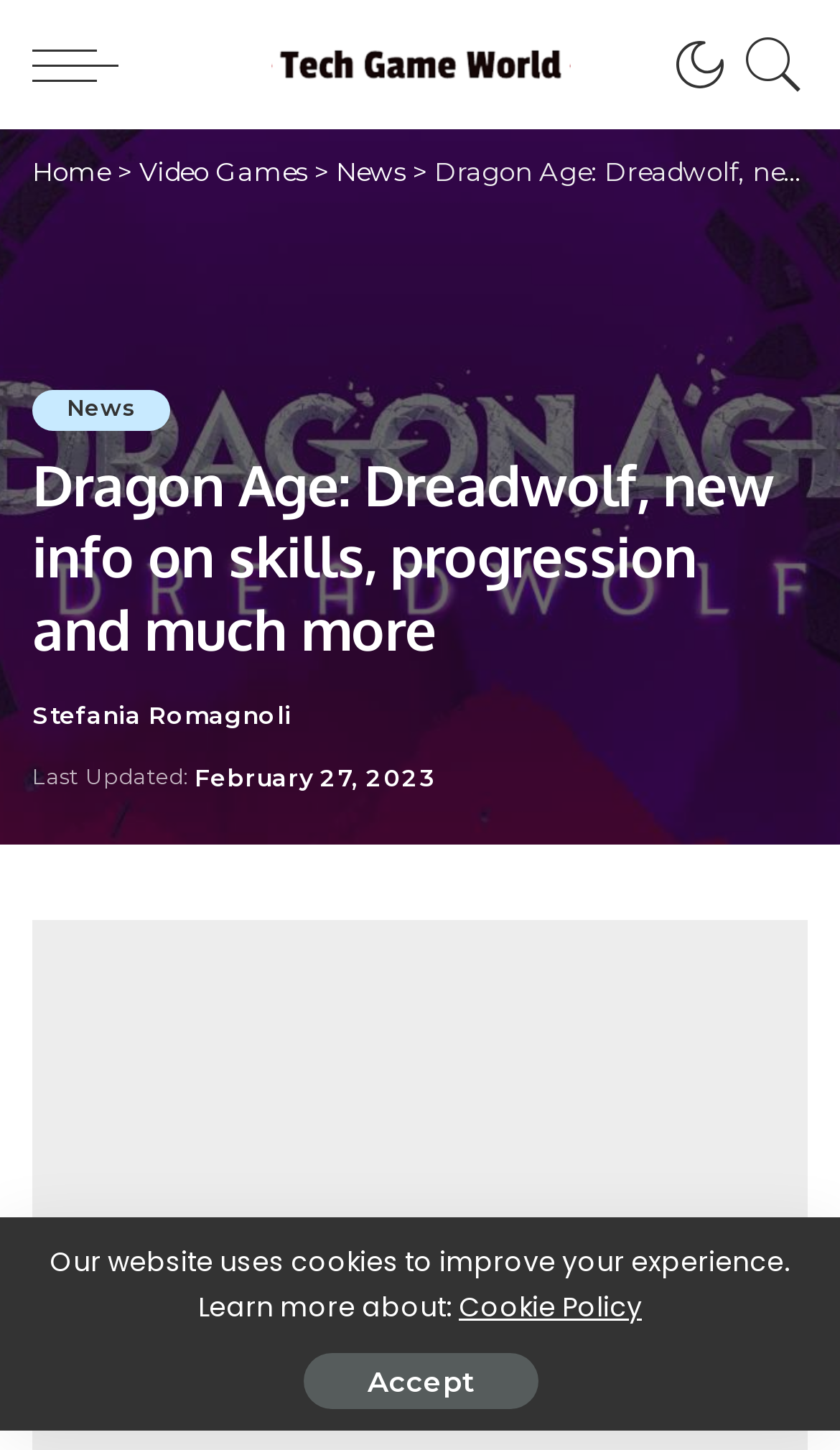Who is the author of the article?
Using the image, answer in one word or phrase.

Stefania Romagnoli